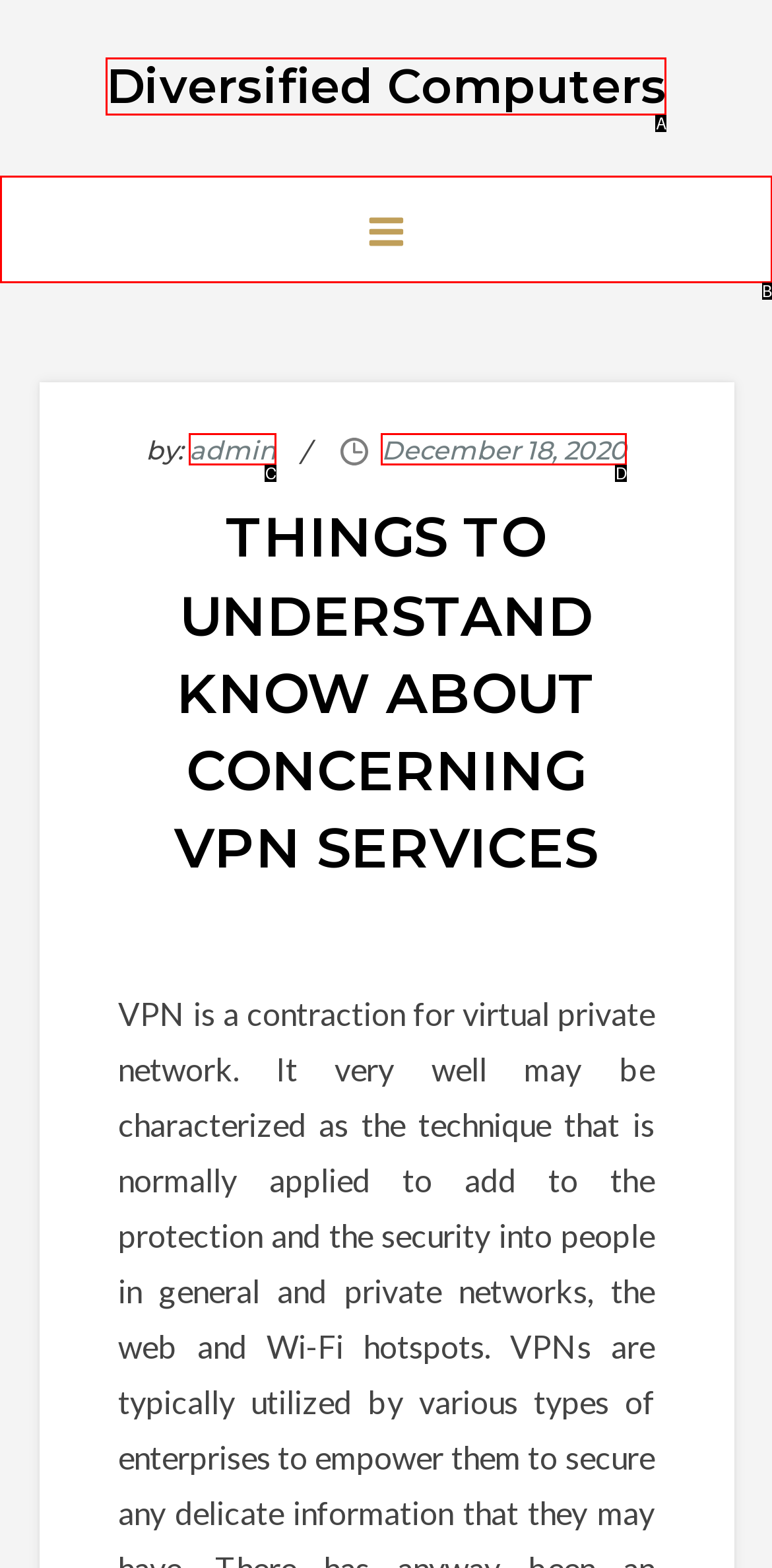Select the letter that corresponds to the description: December 18, 2020December 22, 2020. Provide your answer using the option's letter.

D